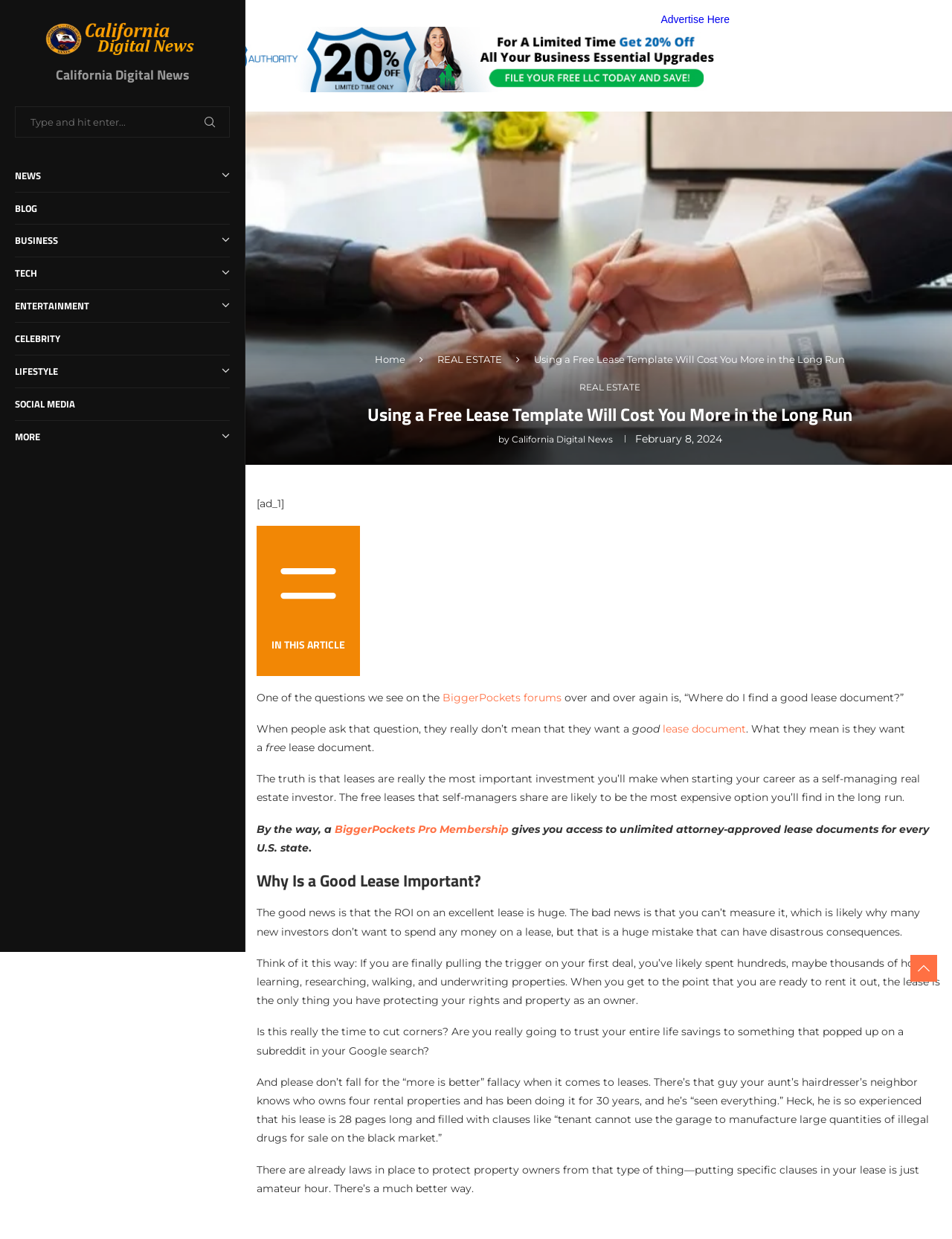Detail the various sections and features present on the webpage.

This webpage is an article from California Digital News, with a title "Using a Free Lease Template Will Cost You More in the Long Run". At the top, there is a search bar and a navigation menu with links to different categories such as NEWS, BLOG, BUSINESS, TECH, ENTERTAINMENT, and more. Below the navigation menu, there is a heading with the article title, followed by a brief description and the author's name.

The main content of the article is divided into several sections. The first section discusses the importance of having a good lease document, citing that it is a crucial investment for self-managing real estate investors. The text explains that free leases shared online may be expensive in the long run and that a good lease can provide a huge return on investment.

The next section, titled "Why Is a Good Lease Important?", delves deeper into the consequences of not having a proper lease. It warns against cutting corners and trusting online templates, emphasizing the importance of protecting one's rights and property as an owner.

Throughout the article, there are links to related resources, such as BiggerPockets forums and BiggerPockets Pro Membership, which provides access to attorney-approved lease documents. The article also includes an image with a button labeled "IN THIS ARTICLE" and a timestamp indicating when the article was published.